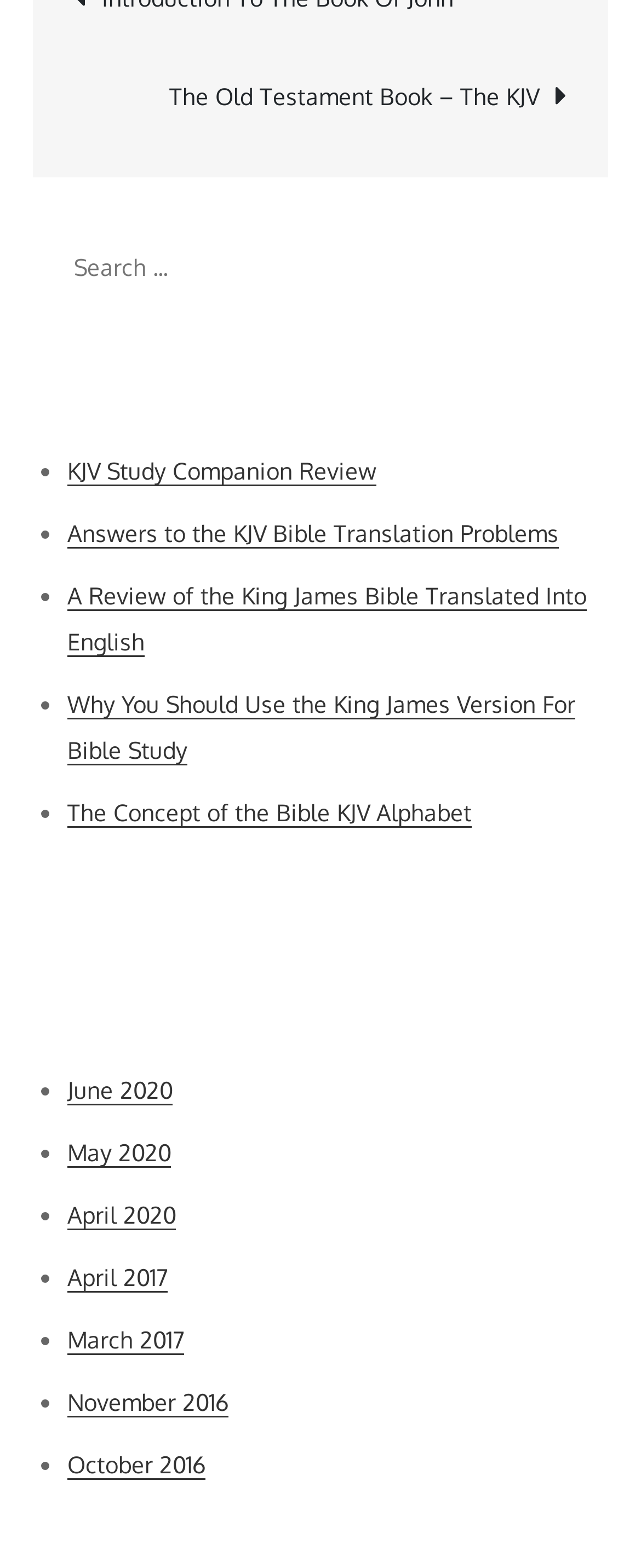Find and indicate the bounding box coordinates of the region you should select to follow the given instruction: "Search for a keyword".

[0.051, 0.145, 0.949, 0.197]